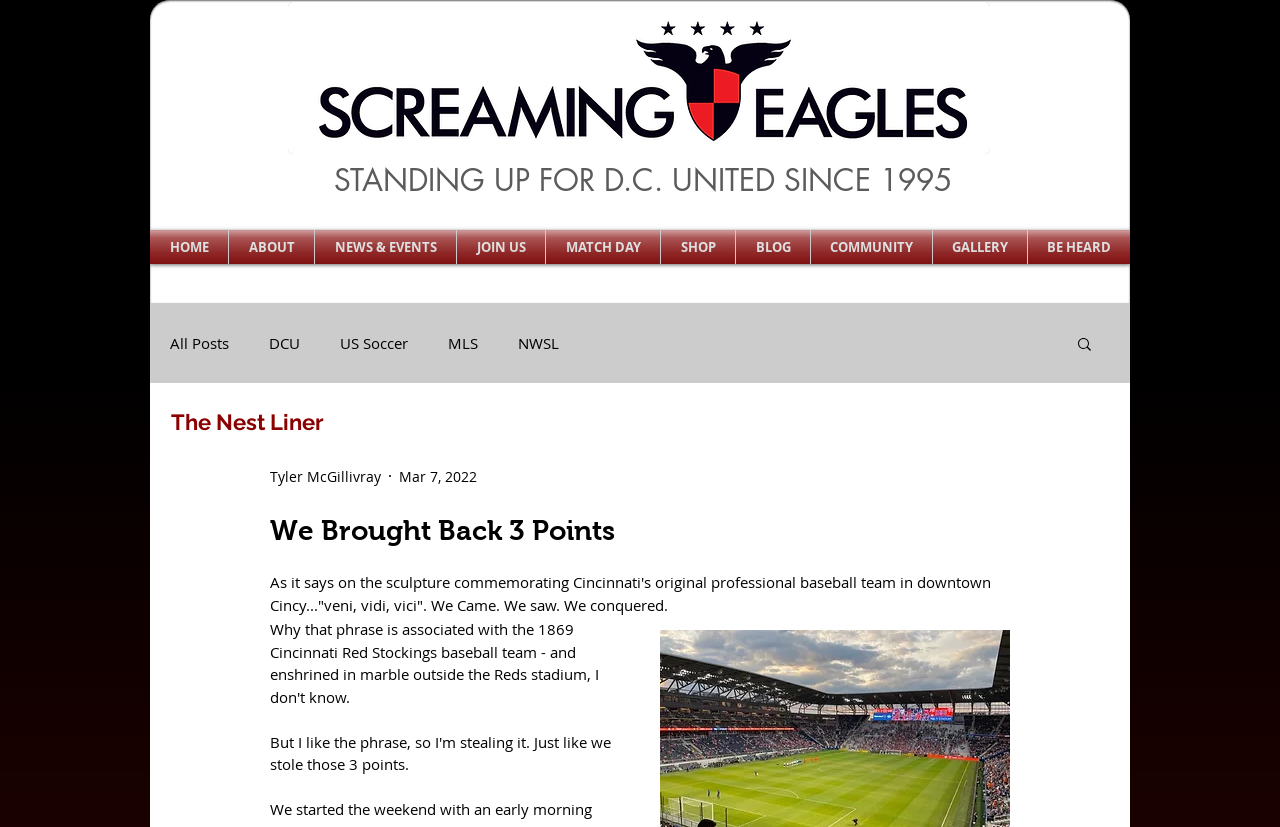Please determine the bounding box coordinates of the element to click on in order to accomplish the following task: "view DCU news". Ensure the coordinates are four float numbers ranging from 0 to 1, i.e., [left, top, right, bottom].

[0.21, 0.403, 0.234, 0.427]